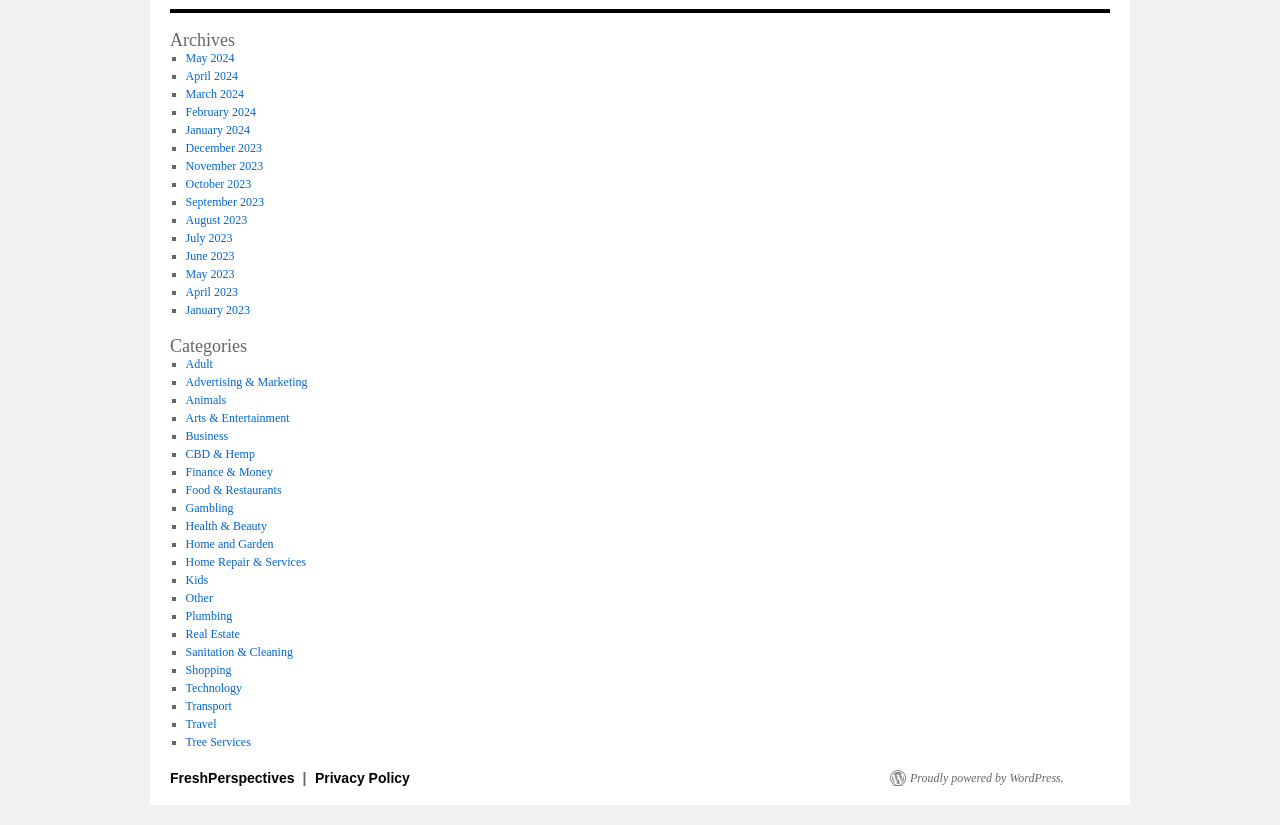Can you show the bounding box coordinates of the region to click on to complete the task described in the instruction: "Browse Categories"?

[0.133, 0.408, 0.305, 0.43]